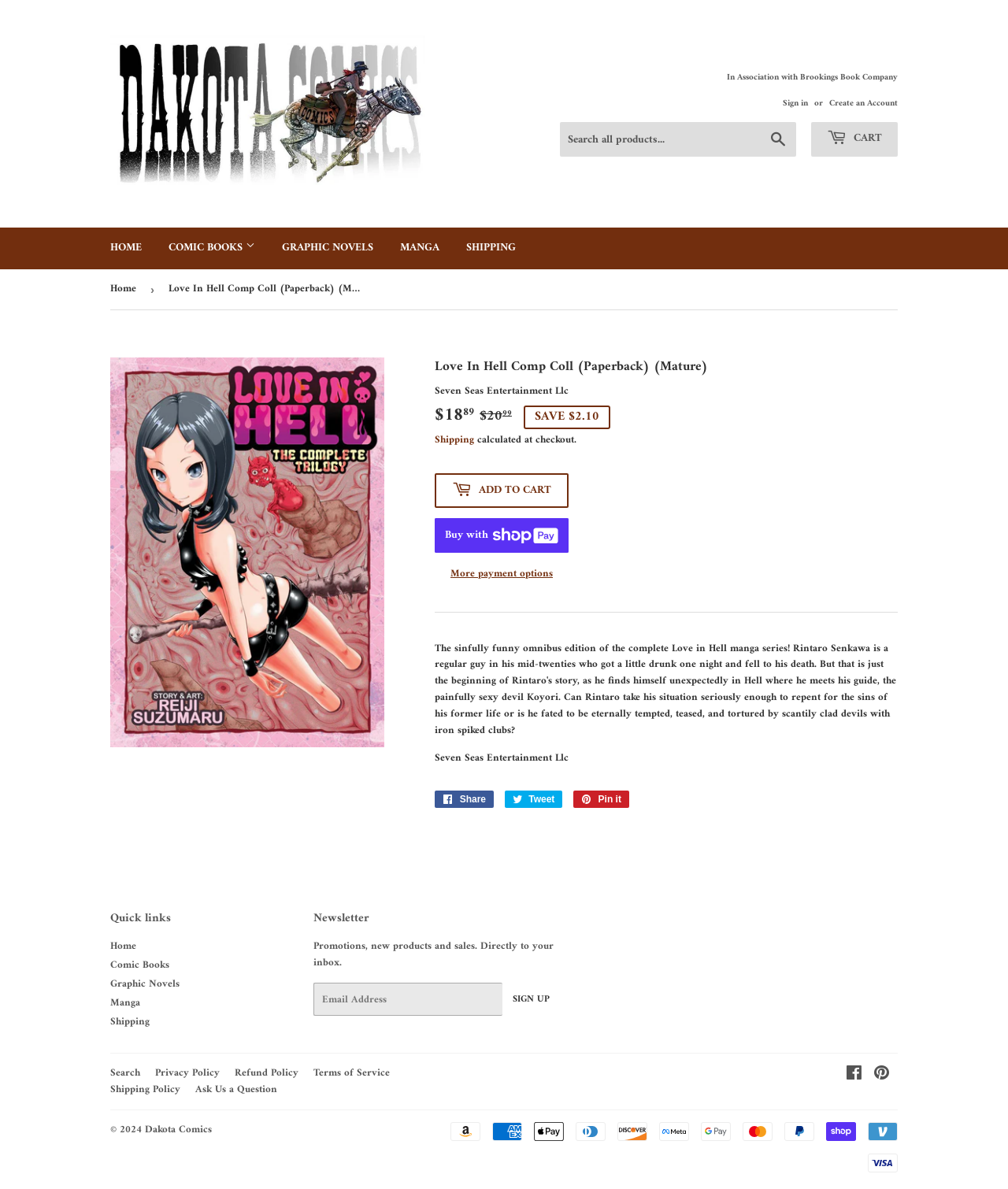Pinpoint the bounding box coordinates of the area that should be clicked to complete the following instruction: "Share on Facebook". The coordinates must be given as four float numbers between 0 and 1, i.e., [left, top, right, bottom].

[0.431, 0.665, 0.49, 0.68]